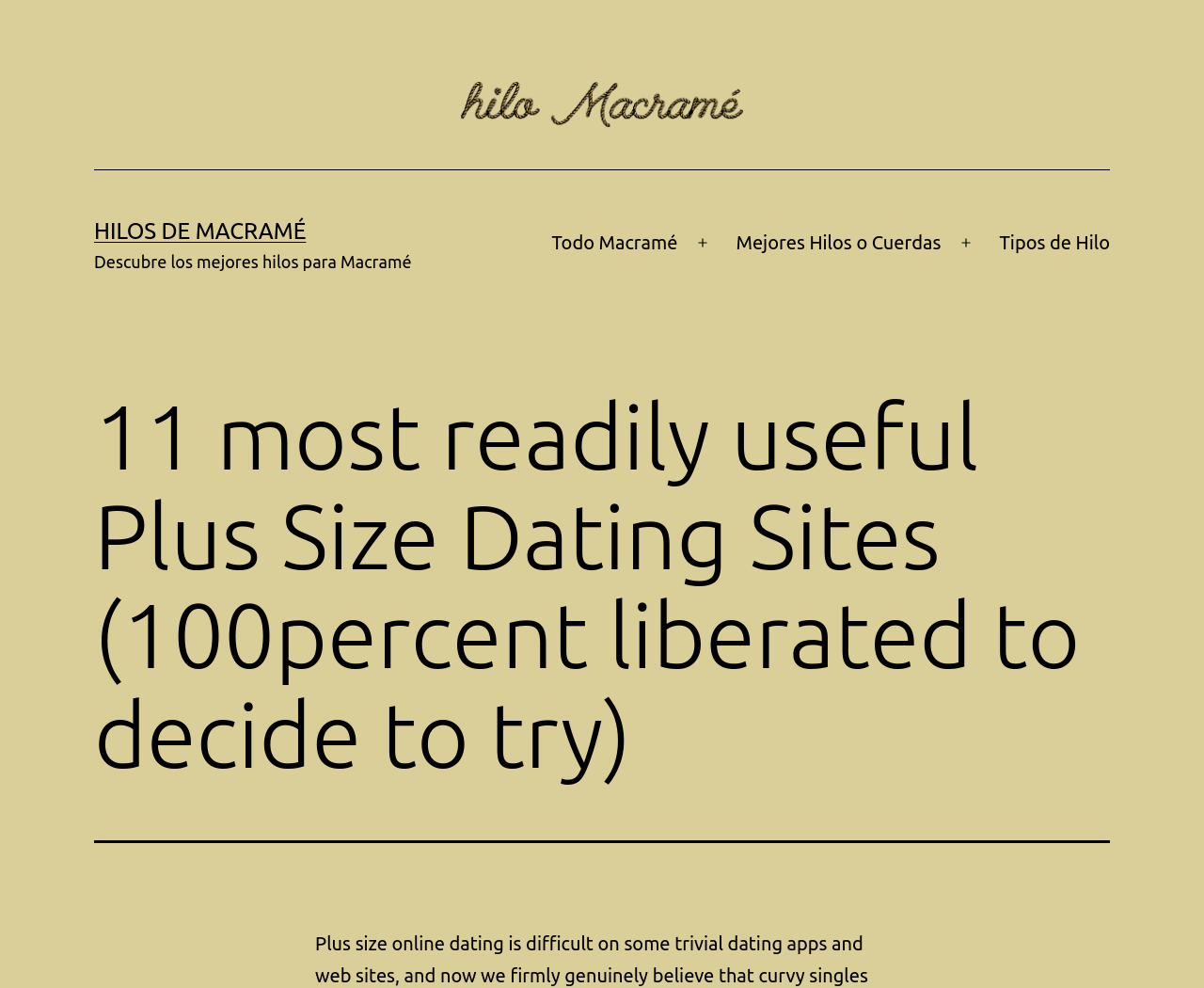Based on what you see in the screenshot, provide a thorough answer to this question: How many main menu items are there?

There are 3 main menu items which can be found in the navigation element 'Menú principal', namely 'Todo Macramé', 'Mejores Hilos o Cuerdas', and 'Tipos de Hilo'.